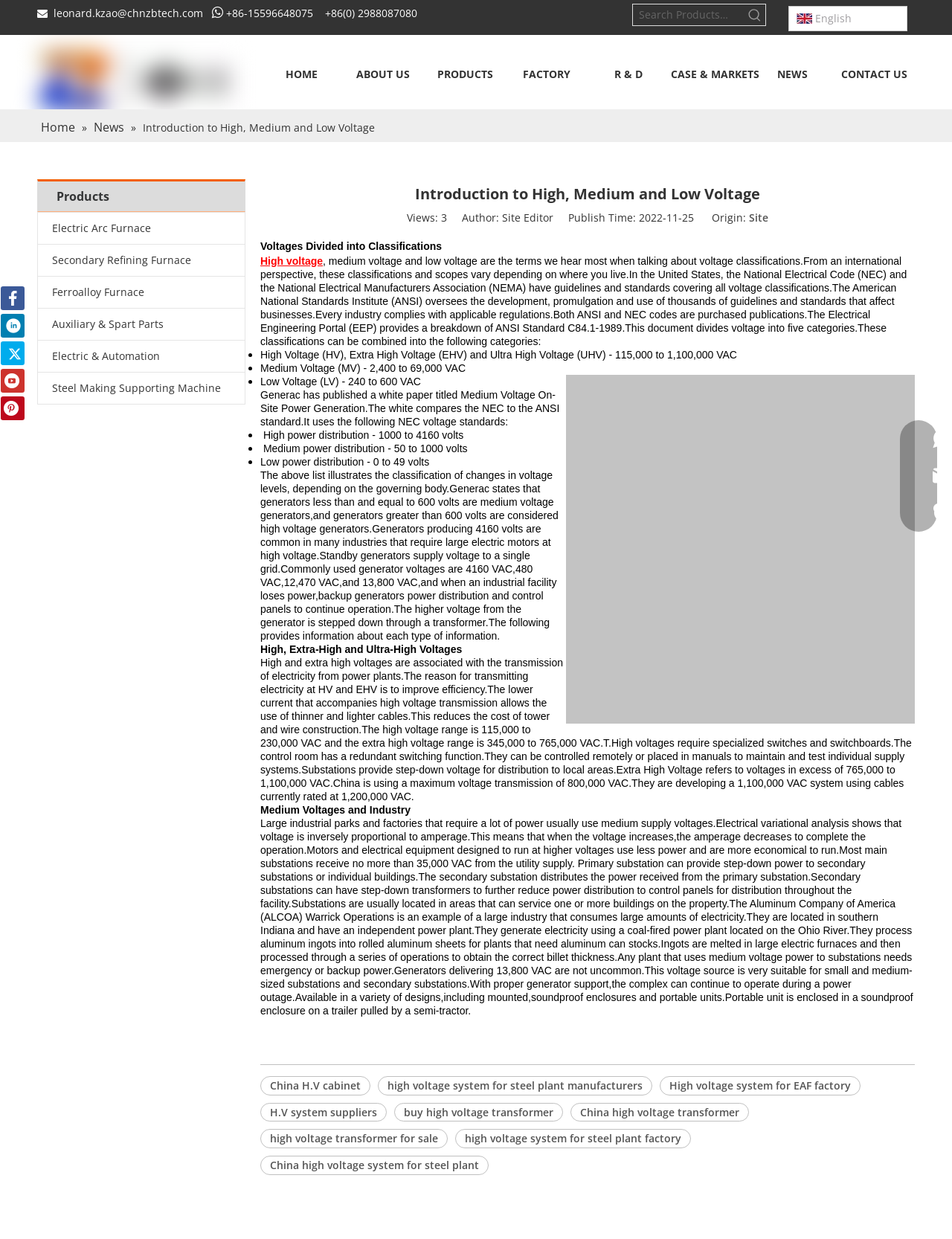Provide the bounding box coordinates of the section that needs to be clicked to accomplish the following instruction: "Contact us via phone."

[0.957, 0.339, 0.98, 0.369]